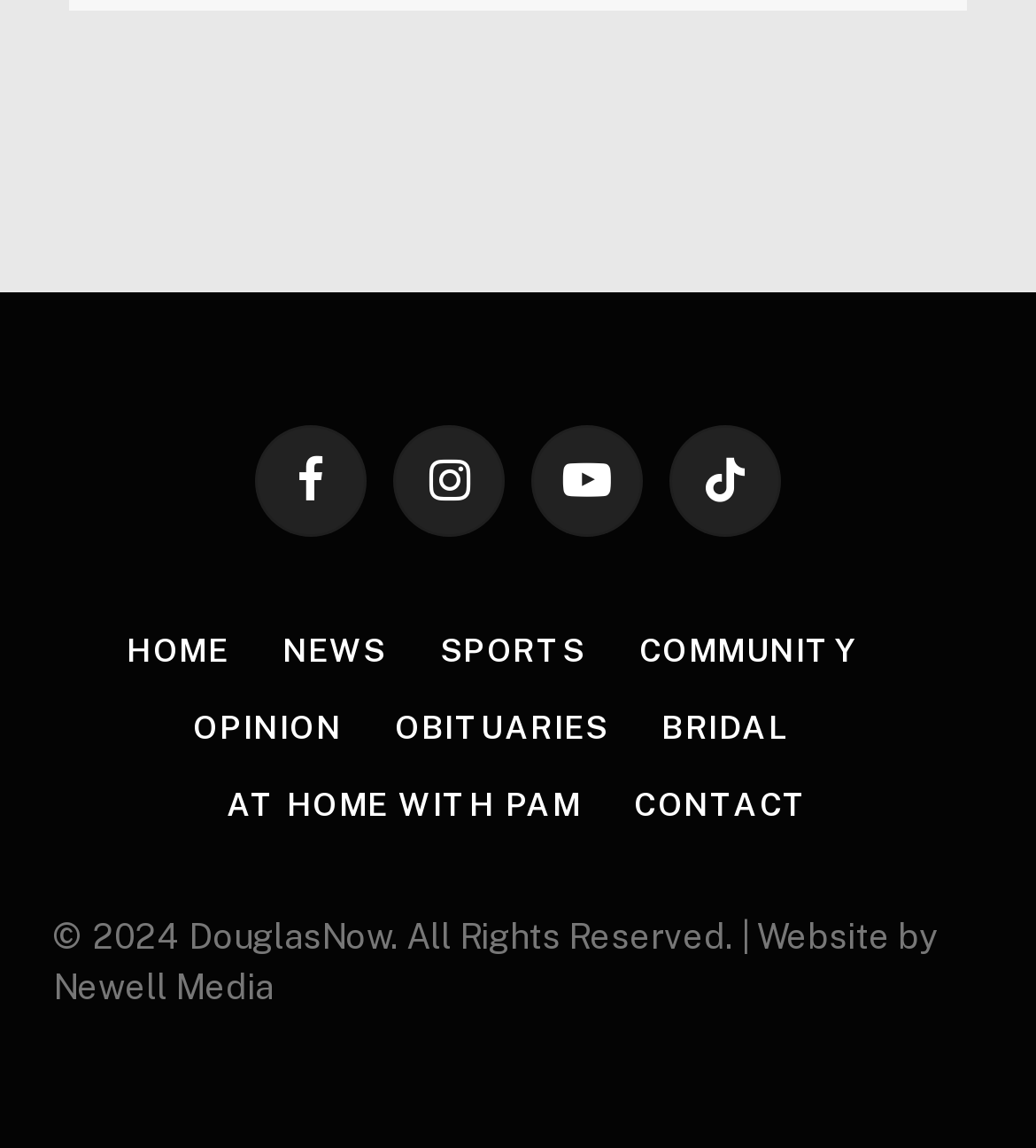Answer the question in a single word or phrase:
How many links are there in the main navigation section?

7